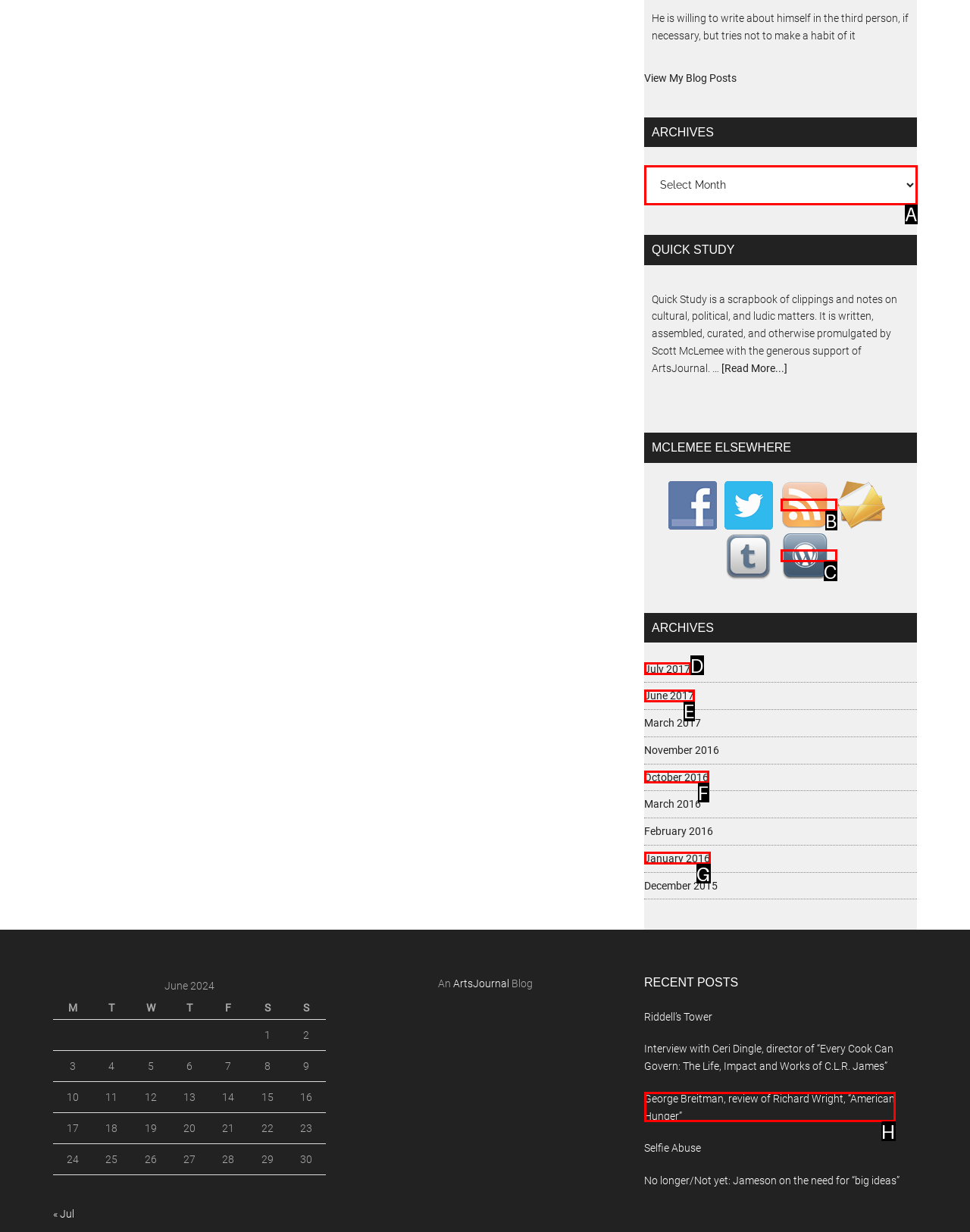Find the option that fits the given description: Products
Answer with the letter representing the correct choice directly.

None